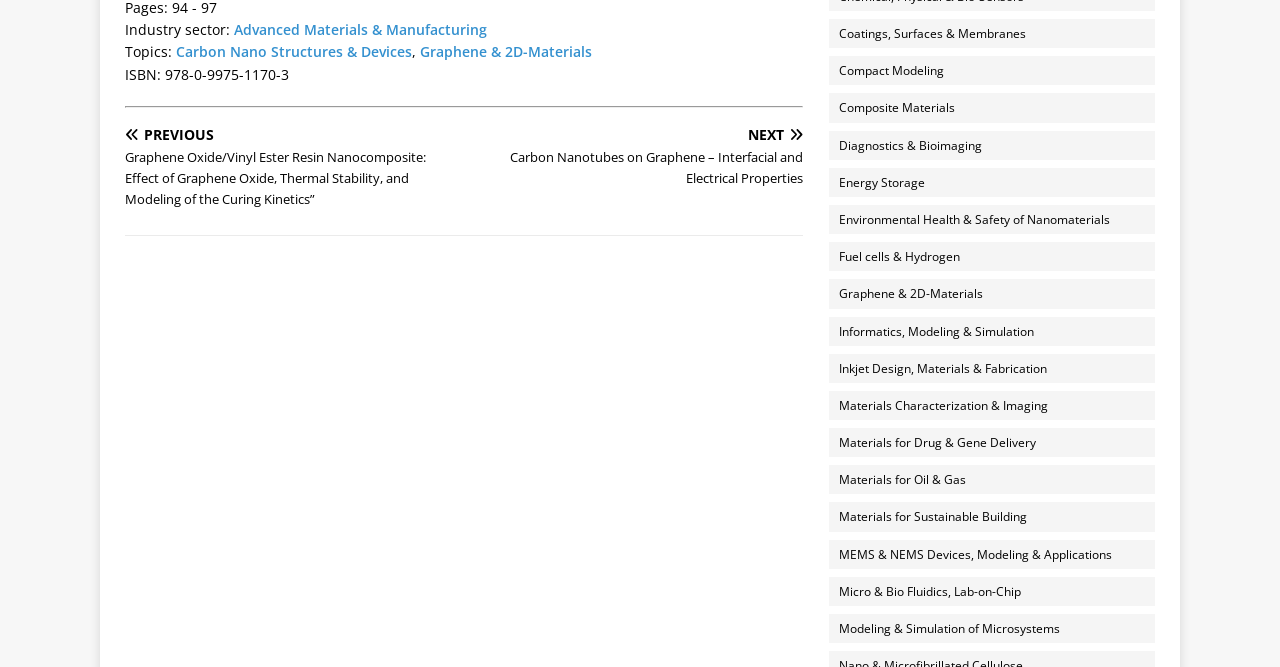Give a concise answer of one word or phrase to the question: 
What is the topic of the current webpage?

Graphene & 2D-Materials